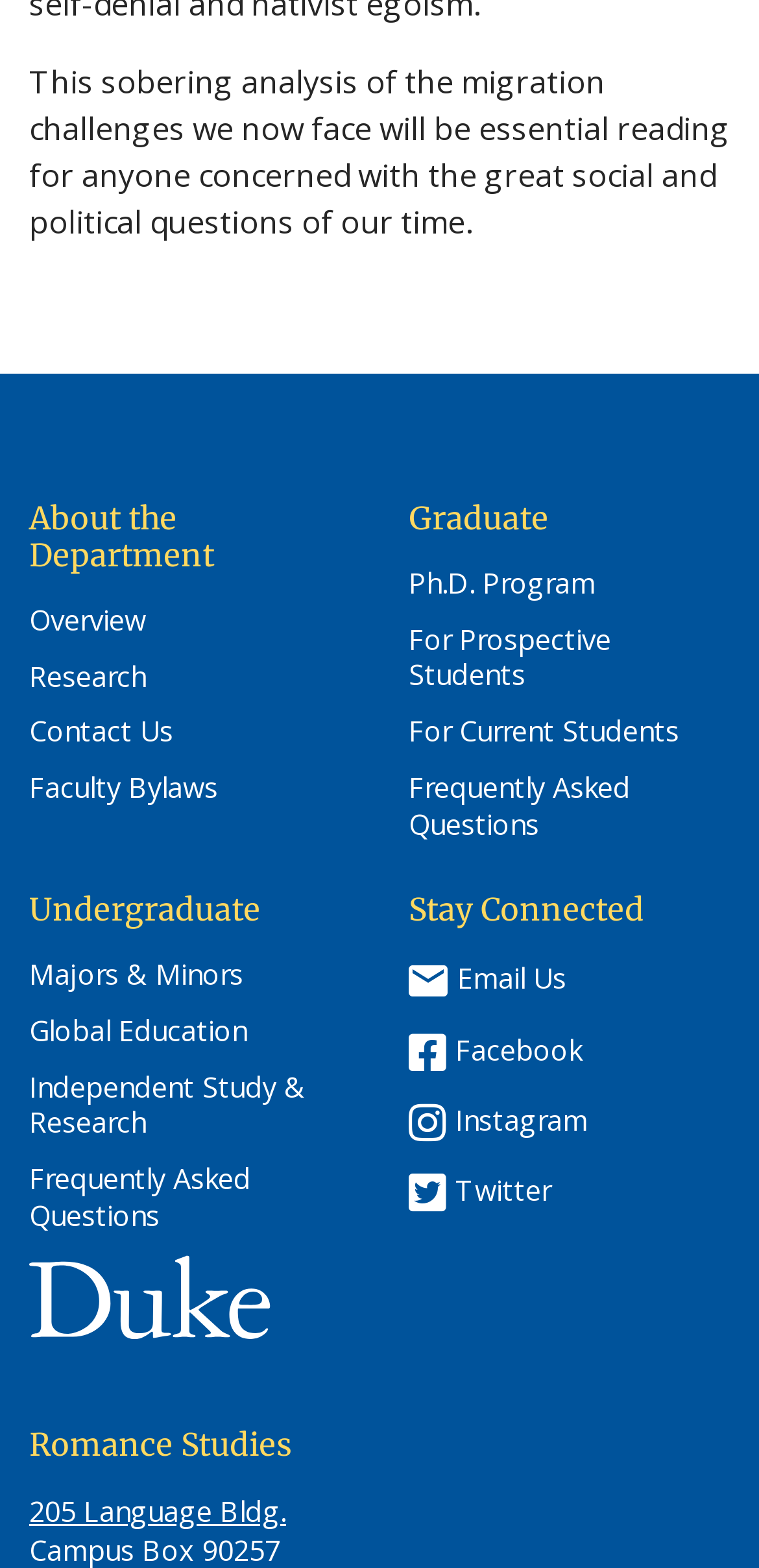Please respond in a single word or phrase: 
What are the available programs for graduate students?

Ph.D. Program